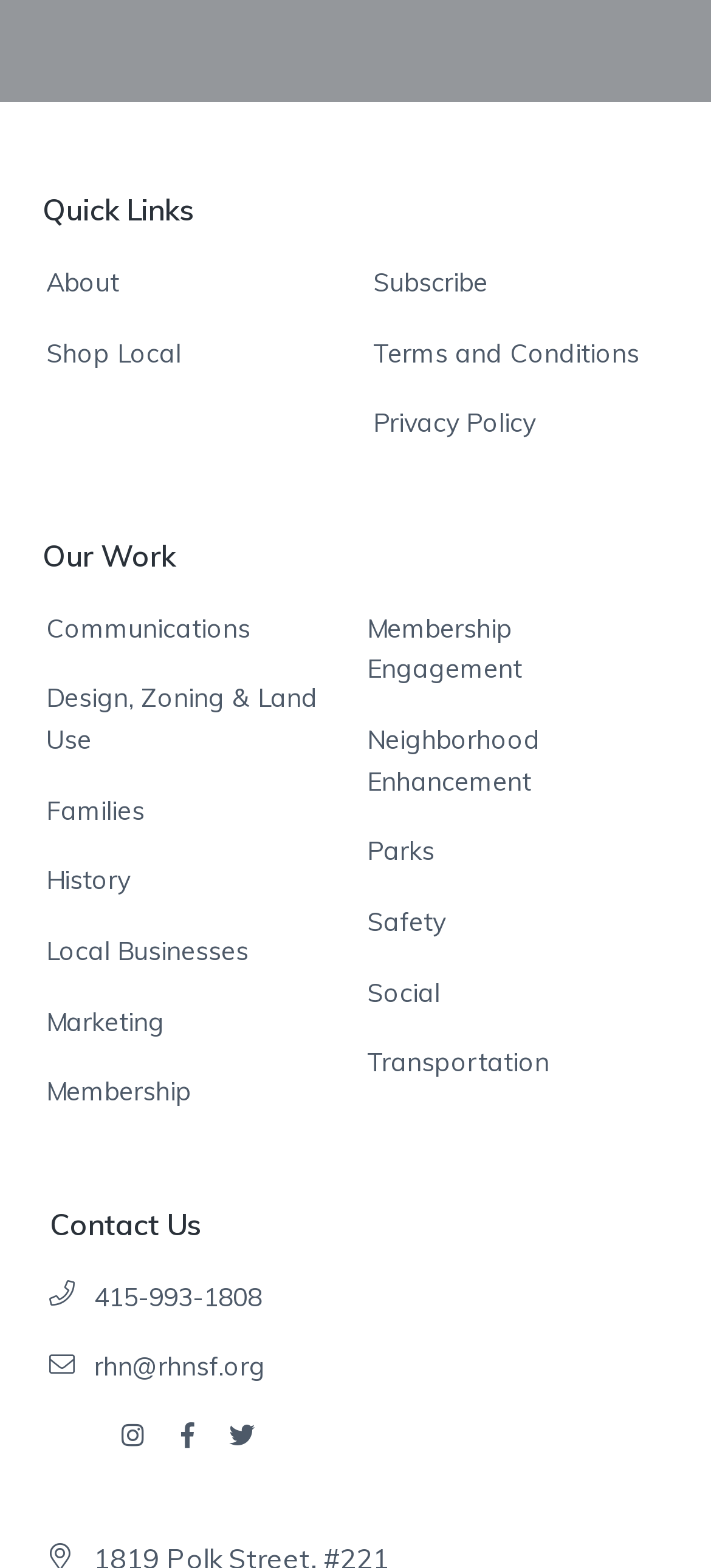Answer the following query with a single word or phrase:
What is the phone number on the webpage?

415-993-1808